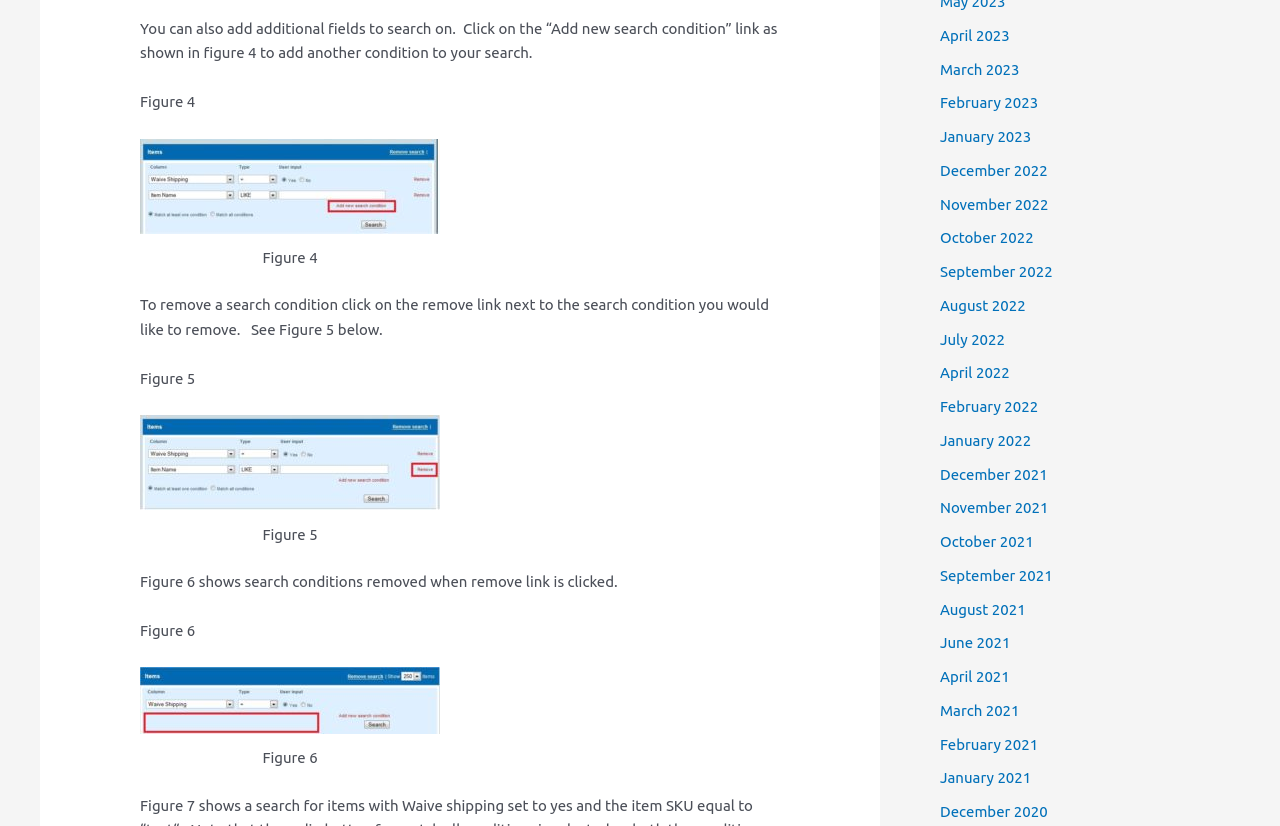Based on the image, please elaborate on the answer to the following question:
What is the purpose of the figures on the webpage?

The figures on the webpage, such as Figure 4, Figure 5, and Figure 6, are used to illustrate how to add and remove search conditions. They provide visual aids to help users understand the search functionality described in the surrounding text.